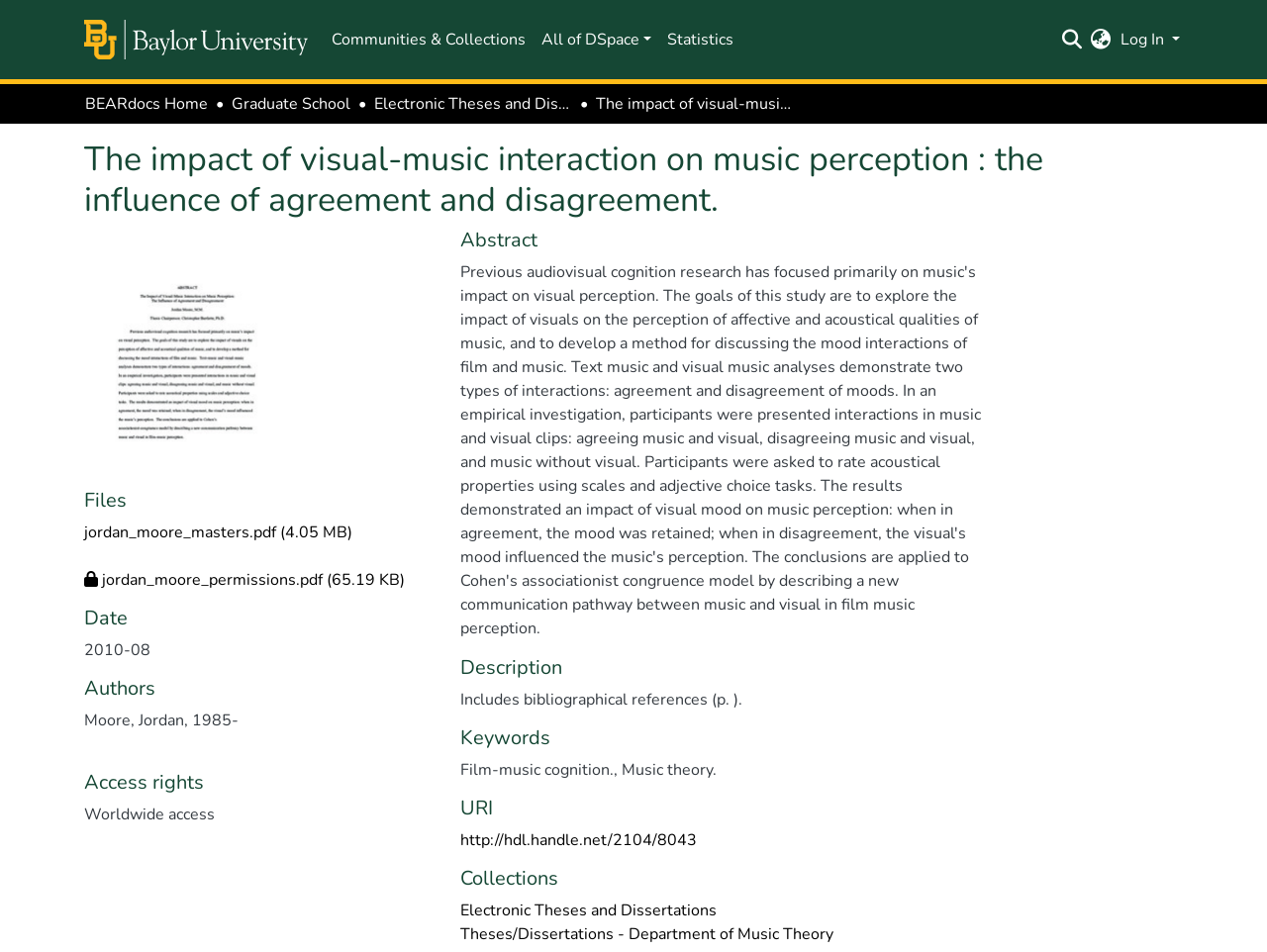Please use the details from the image to answer the following question comprehensively:
What is the title of the thesis?

The title of the thesis can be found in the heading element on the page, which says 'The impact of visual-music interaction on music perception : the influence of agreement and disagreement'.